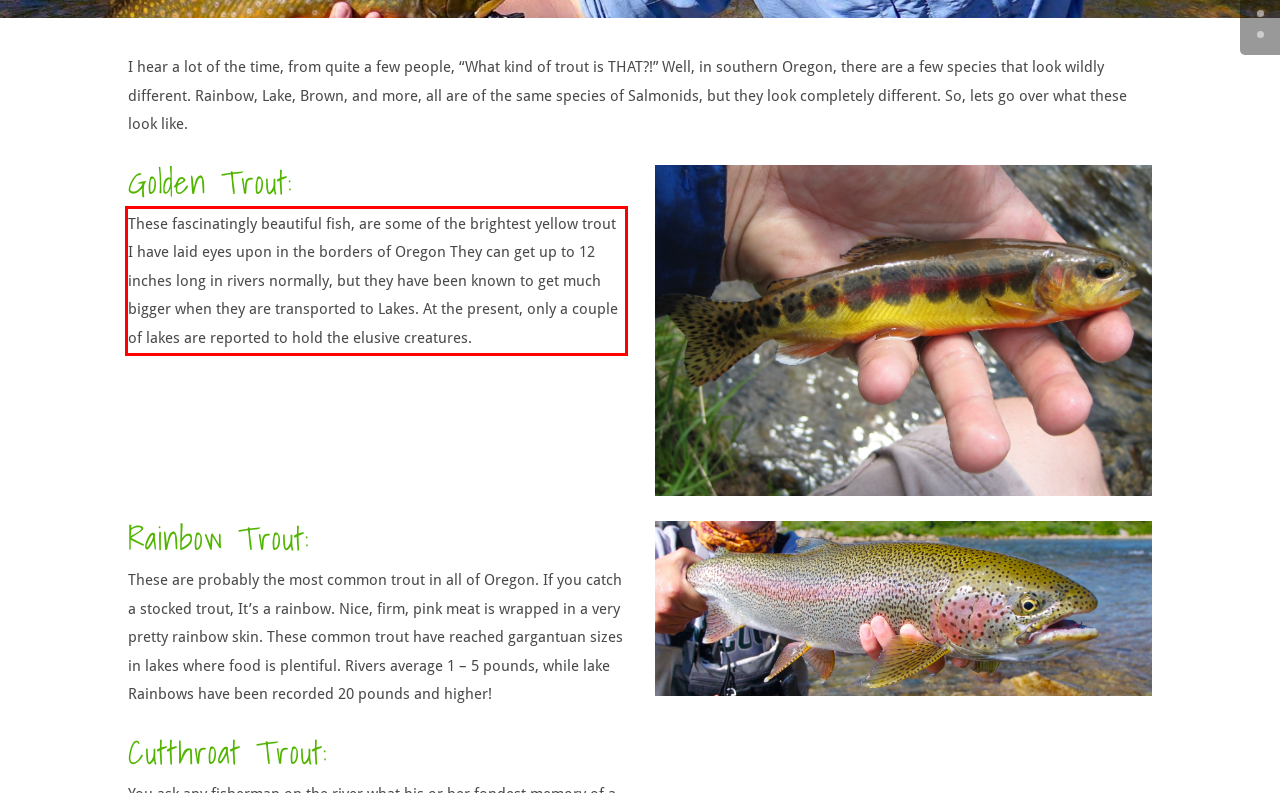You are provided with a webpage screenshot that includes a red rectangle bounding box. Extract the text content from within the bounding box using OCR.

These fascinatingly beautiful fish, are some of the brightest yellow trout I have laid eyes upon in the borders of Oregon They can get up to 12 inches long in rivers normally, but they have been known to get much bigger when they are transported to Lakes. At the present, only a couple of lakes are reported to hold the elusive creatures.